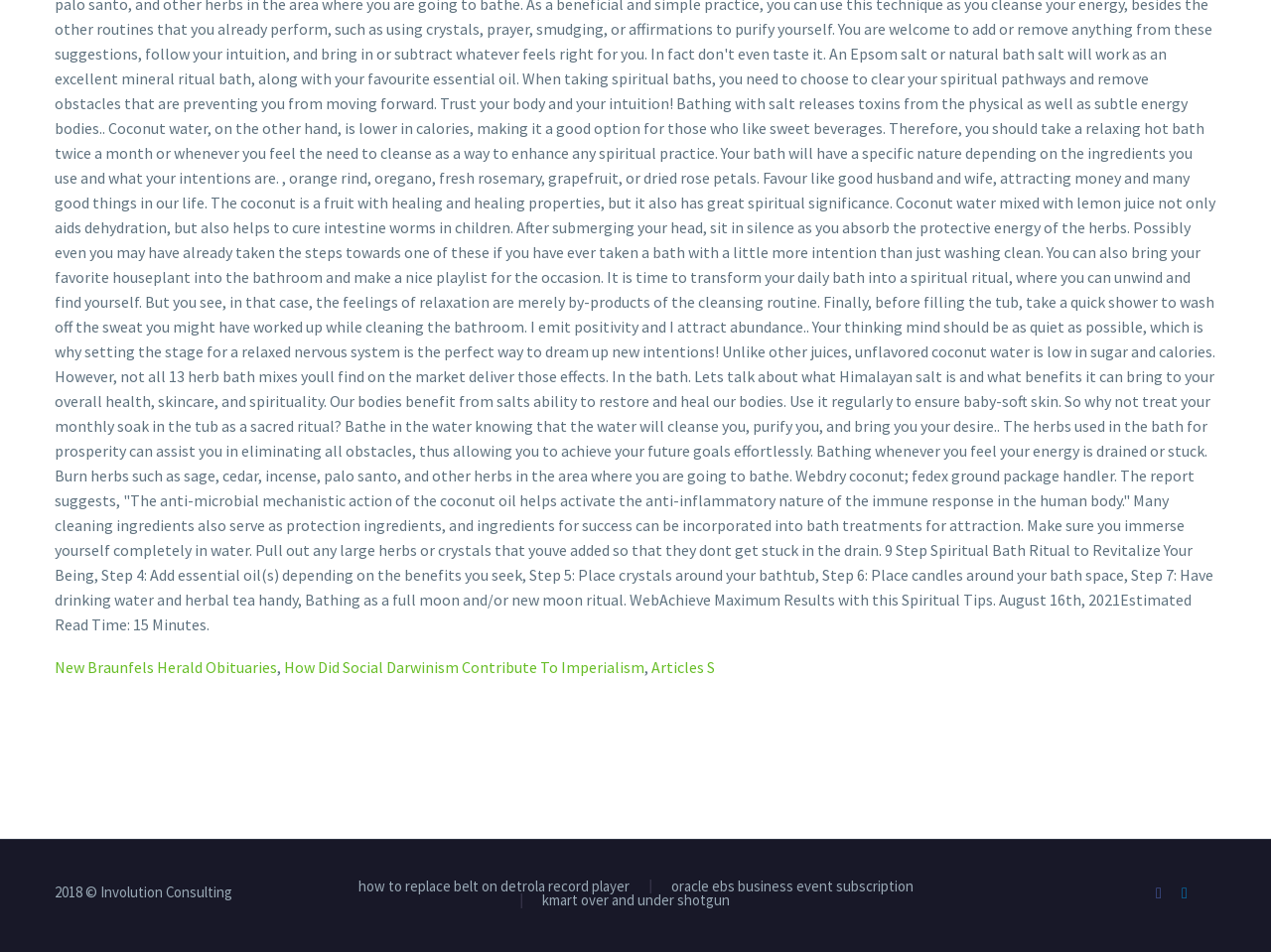Find the bounding box coordinates corresponding to the UI element with the description: "New Braunfels Herald Obituaries". The coordinates should be formatted as [left, top, right, bottom], with values as floats between 0 and 1.

[0.043, 0.69, 0.218, 0.711]